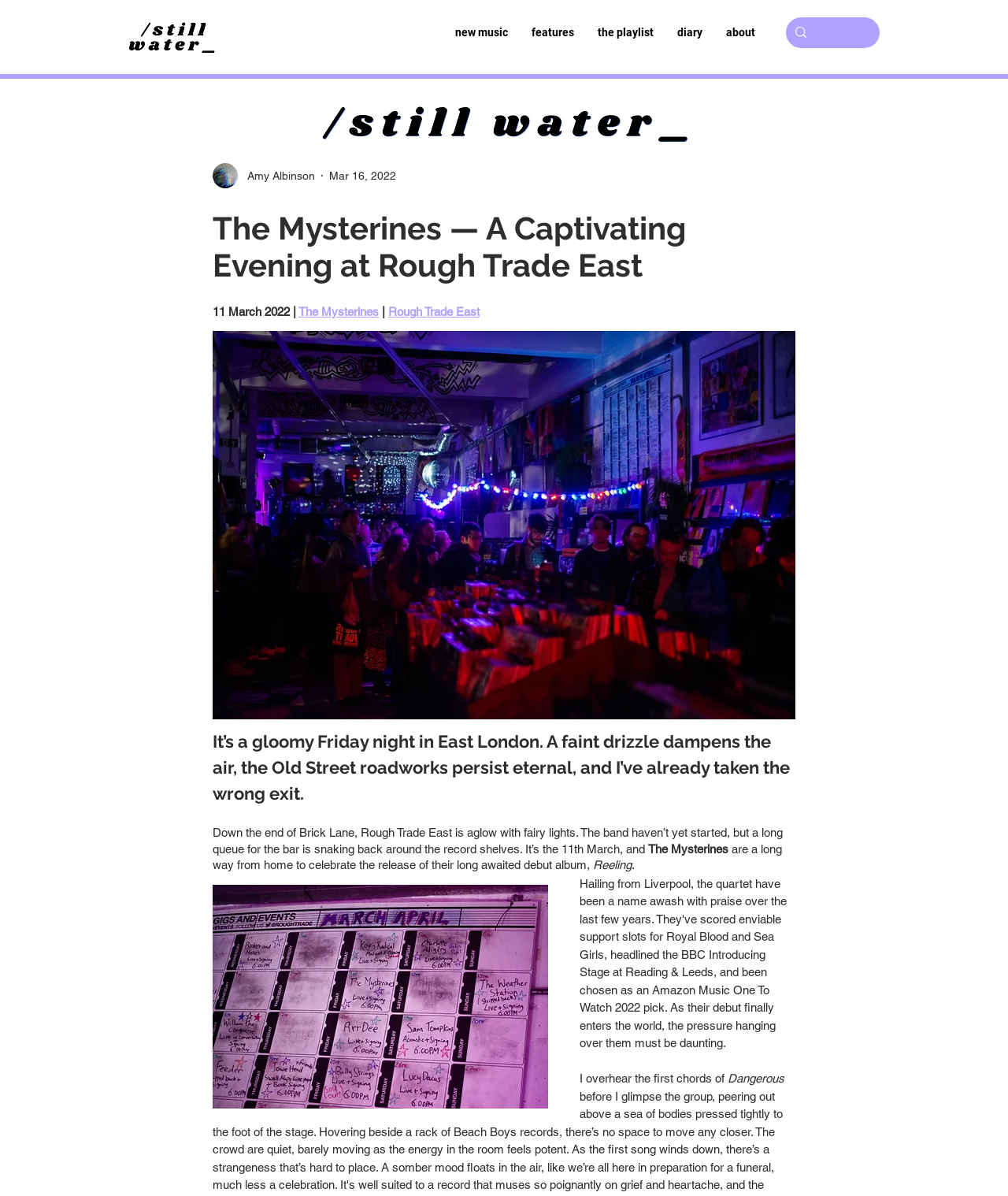What is the location of the event described in the article?
Provide a fully detailed and comprehensive answer to the question.

I found the answer by looking at the text content of the webpage, specifically the sentence 'Down the end of Brick Lane, Rough Trade East is aglow with fairy lights.' which mentions the location of the event.